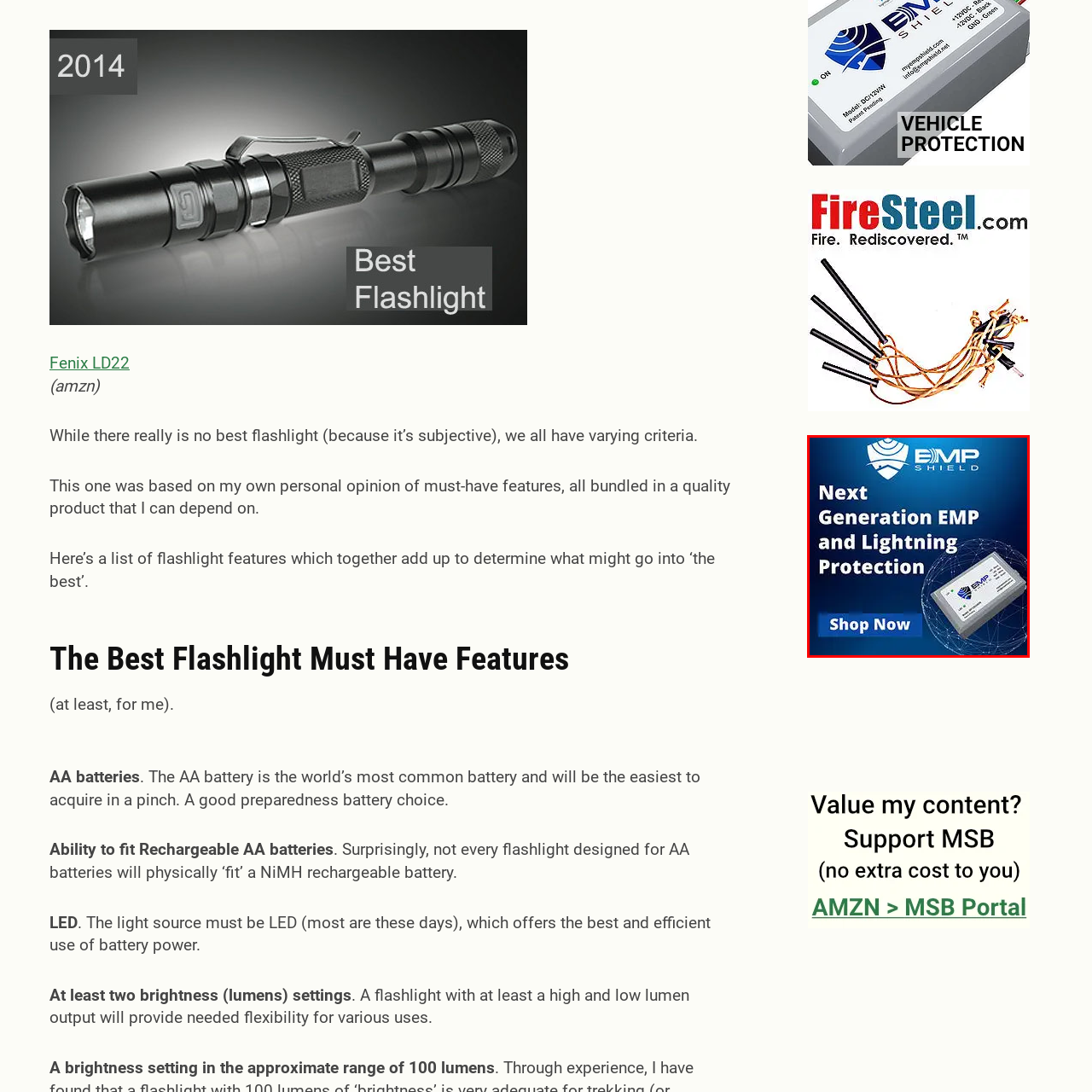Describe the scene captured within the highlighted red boundary in great detail.

The image features a sleek and modern device labeled as "EMP Shield," advertised as offering next-generation protection against electromagnetic pulses (EMP) and lightning strikes. The background is designed with a deep blue gradient, enhancing the visibility of the product and the bold white text. Below the product, a prominent call-to-action button reads "Shop Now," inviting viewers to learn more and make a purchase. The image emphasizes safety and innovation, appealing to consumers seeking advanced solutions for power protection.